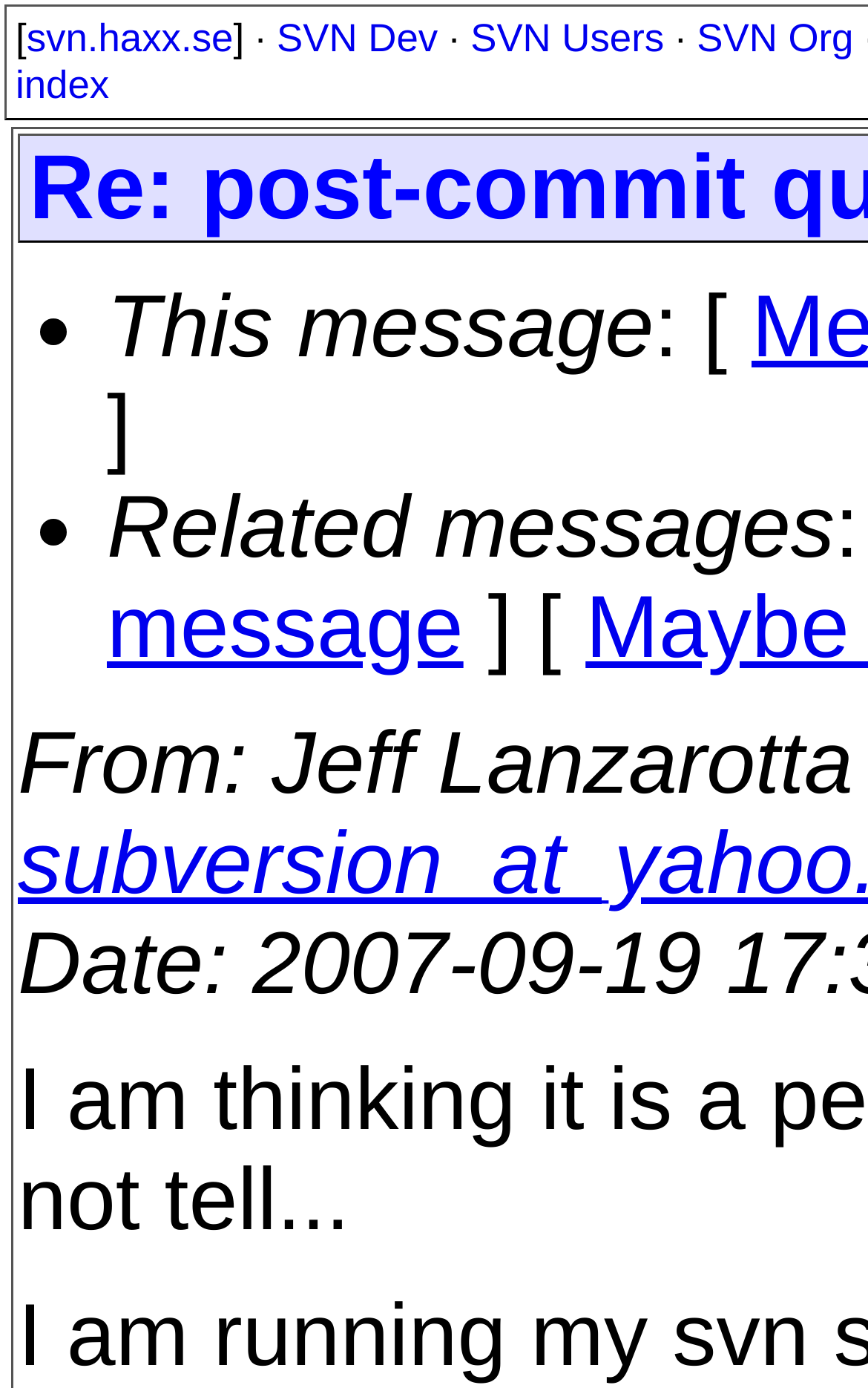Give the bounding box coordinates for the element described as: "svn.haxx.se".

[0.03, 0.011, 0.269, 0.043]